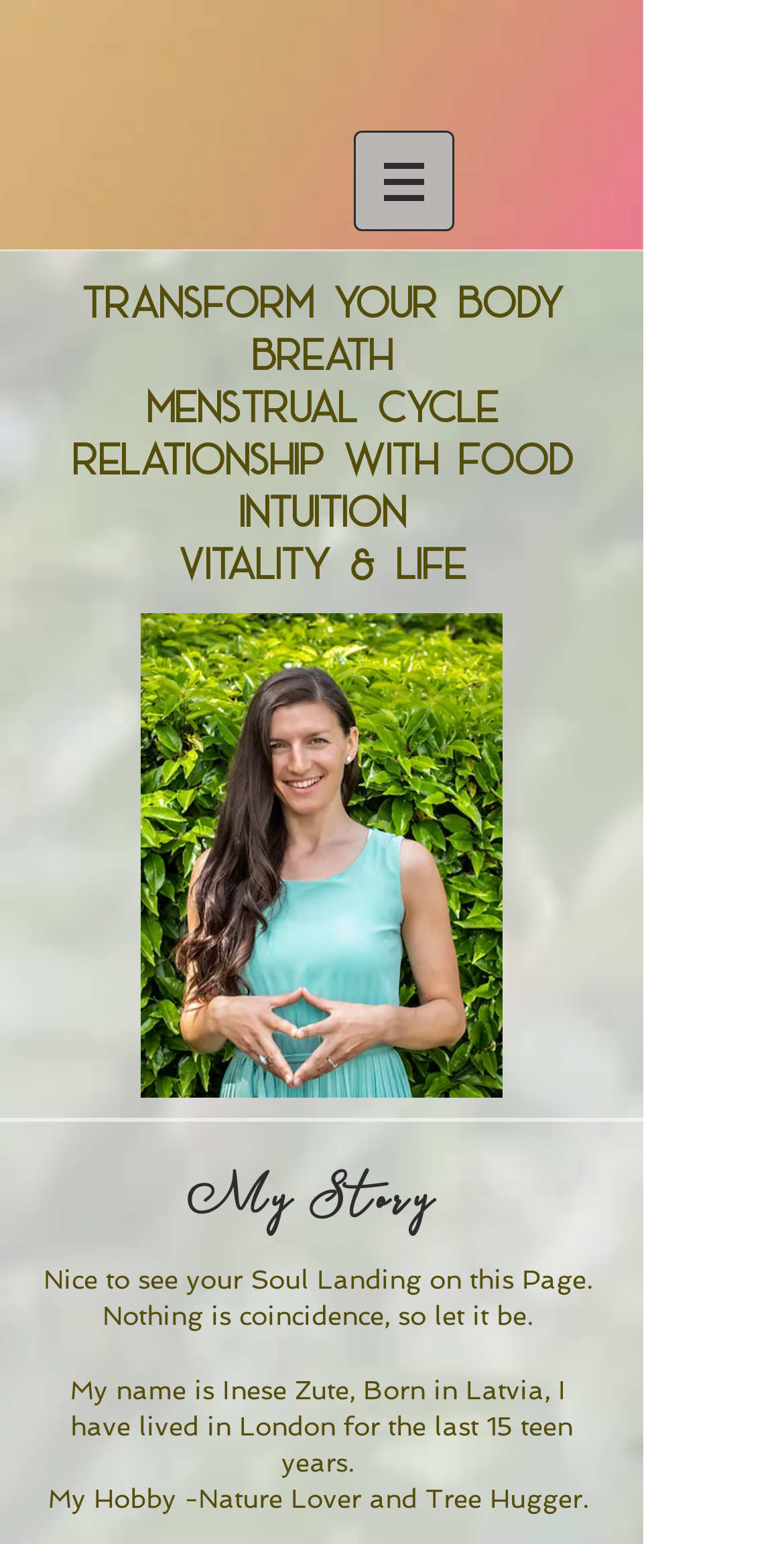How many headings are on the webpage?
Using the image, answer in one word or phrase.

2